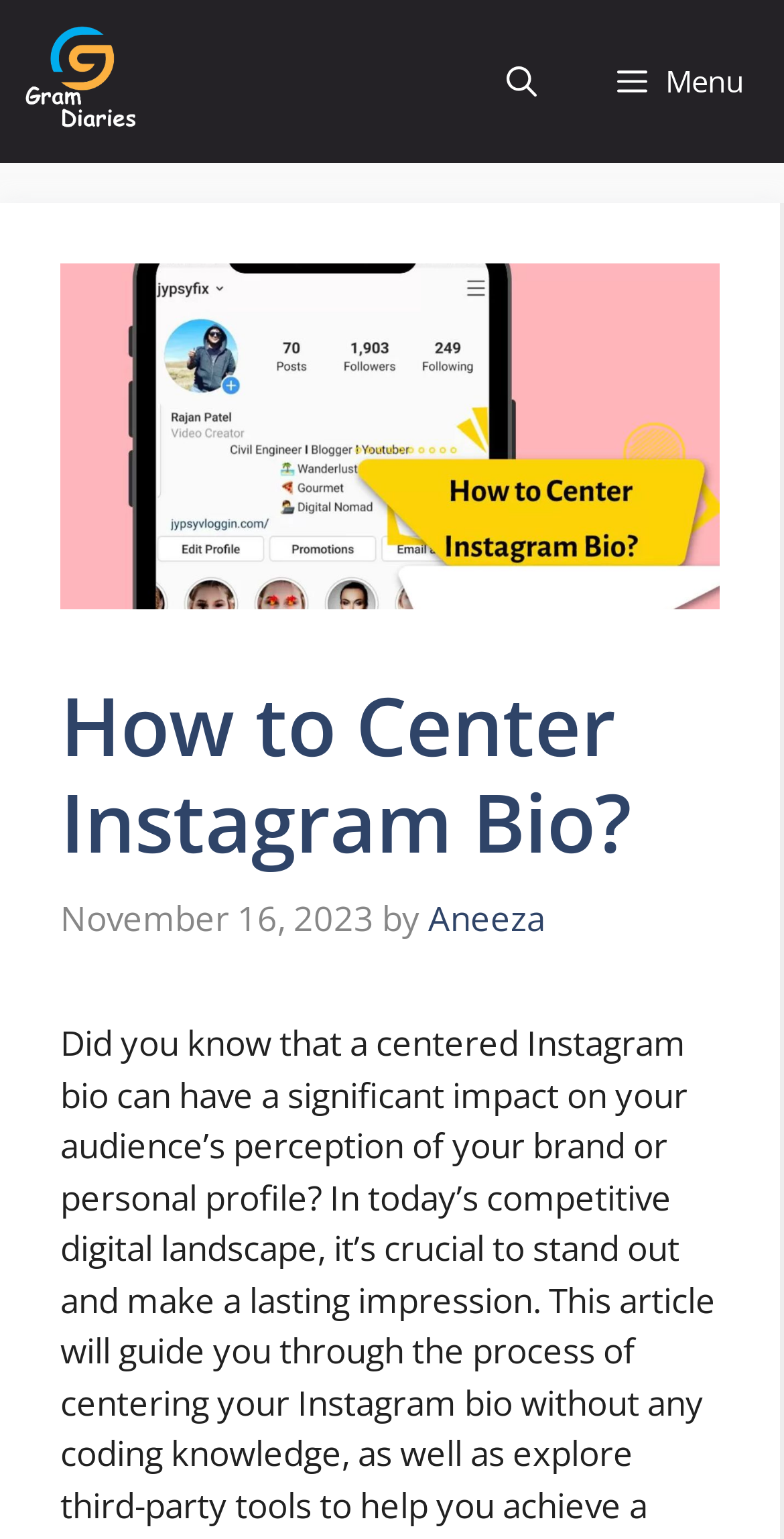Based on the image, please elaborate on the answer to the following question:
Who is the author of the article?

I found the author of the article by looking at the link element in the content section, which is located next to the 'by' static text. The link element contains the text 'Aneeza'.